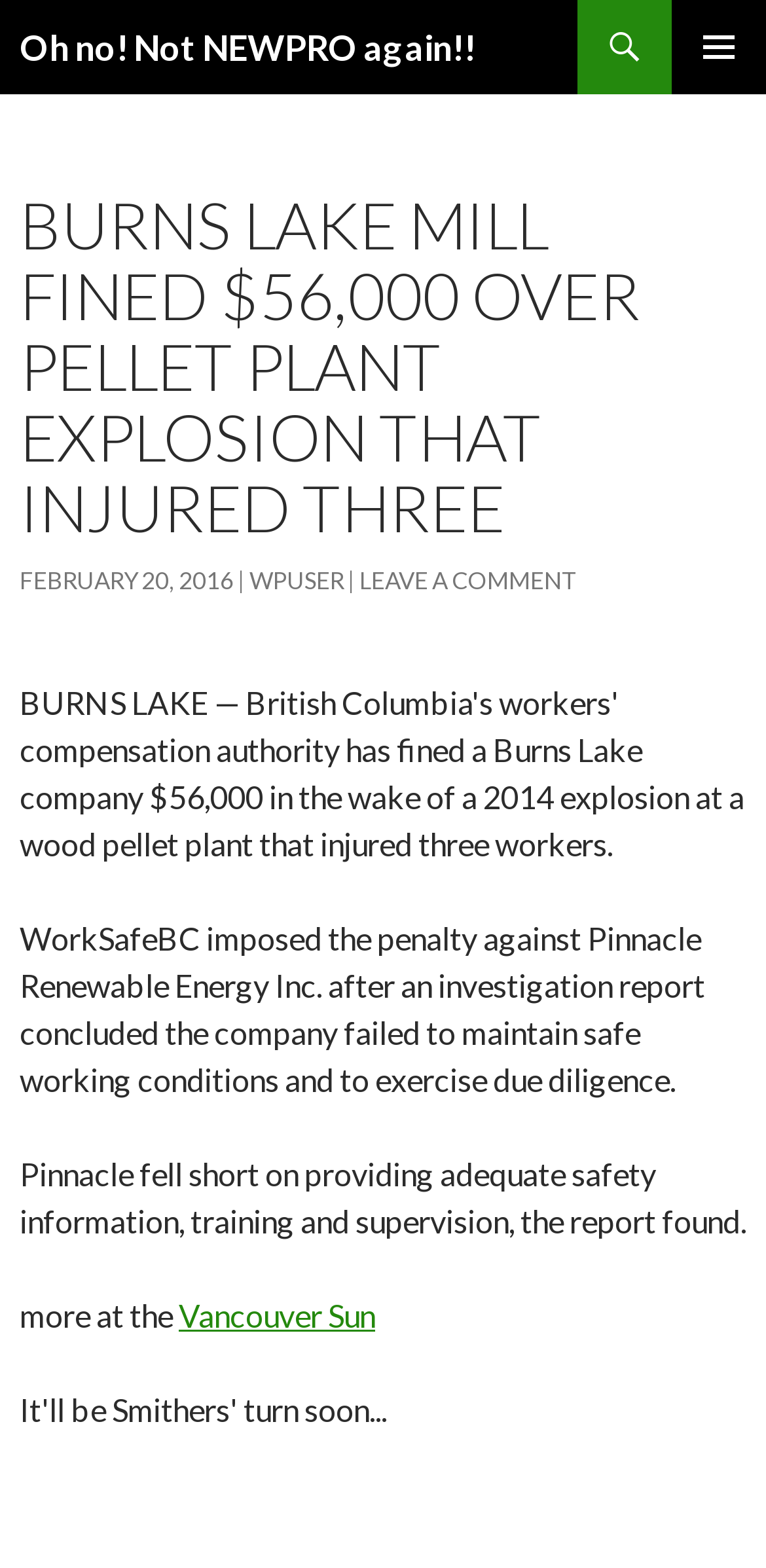Offer a thorough description of the webpage.

The webpage appears to be a news article about a mill in Burns Lake being fined $56,000 due to a pellet plant explosion that injured three people. 

At the top of the page, there is a heading that reads "Oh no! Not NEWPRO again!!" which is also a link. To the right of this heading, there is a button labeled "PRIMARY MENU" and a link labeled "Search". Below the heading, there is a link labeled "SKIP TO CONTENT".

The main content of the article is divided into two sections. The top section contains a header with the title of the article, "BURNS LAKE MILL FINED $56,000 OVER PELLET PLANT EXPLOSION THAT INJURED THREE", and some metadata, including the date "FEBRUARY 20, 2016", the author "WPUSER", and a link to leave a comment.

The bottom section of the article contains three paragraphs of text. The first paragraph explains that WorkSafeBC imposed the penalty against Pinnacle Renewable Energy Inc. due to the company's failure to maintain safe working conditions and exercise due diligence. The second paragraph states that the company fell short on providing adequate safety information, training, and supervision. The third paragraph appears to be a continuation of the article, with a link to the "Vancouver Sun" at the end.

There are no images on the page.